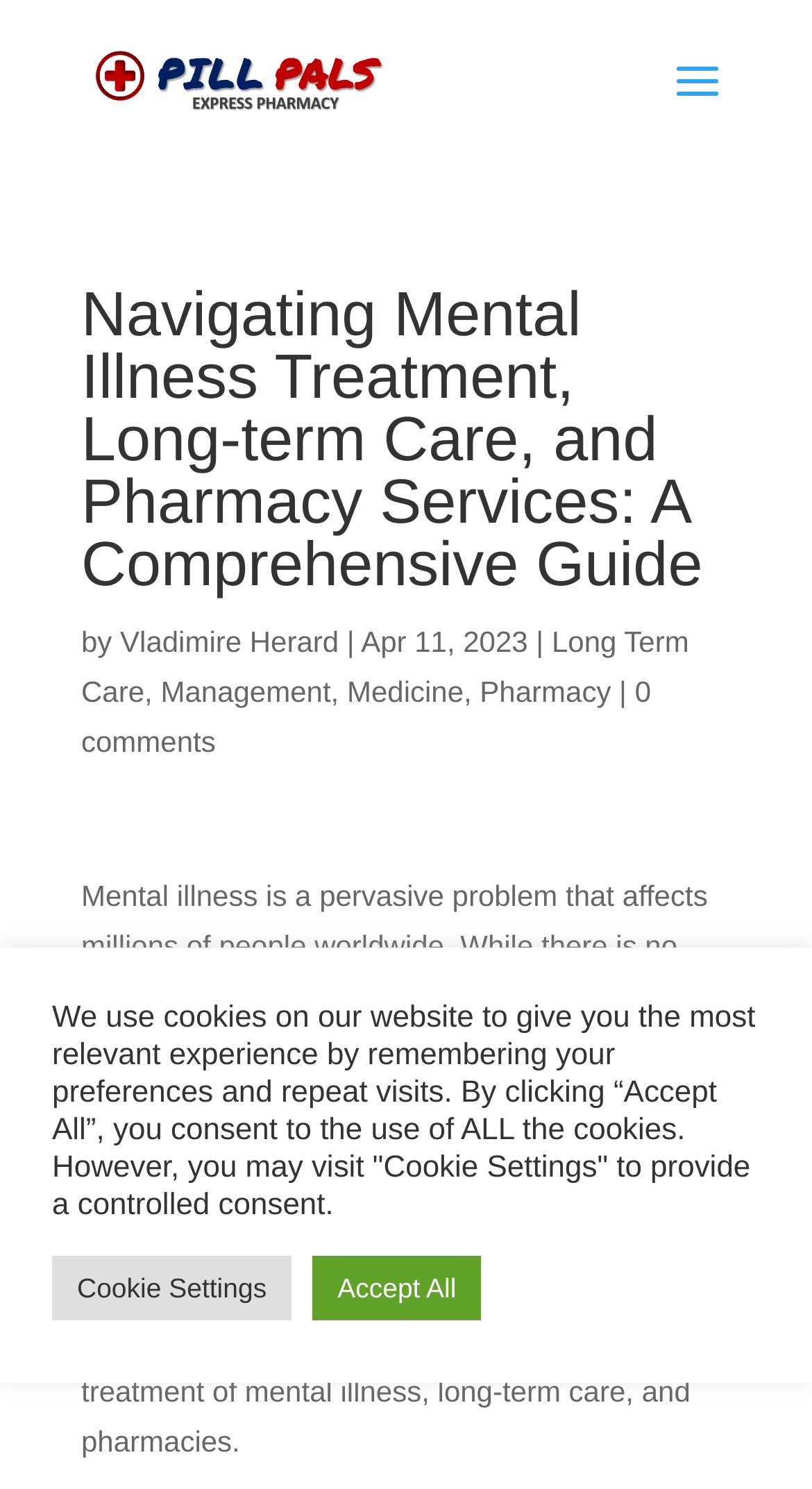Answer this question in one word or a short phrase: What is the date of the article?

Apr 11, 2023